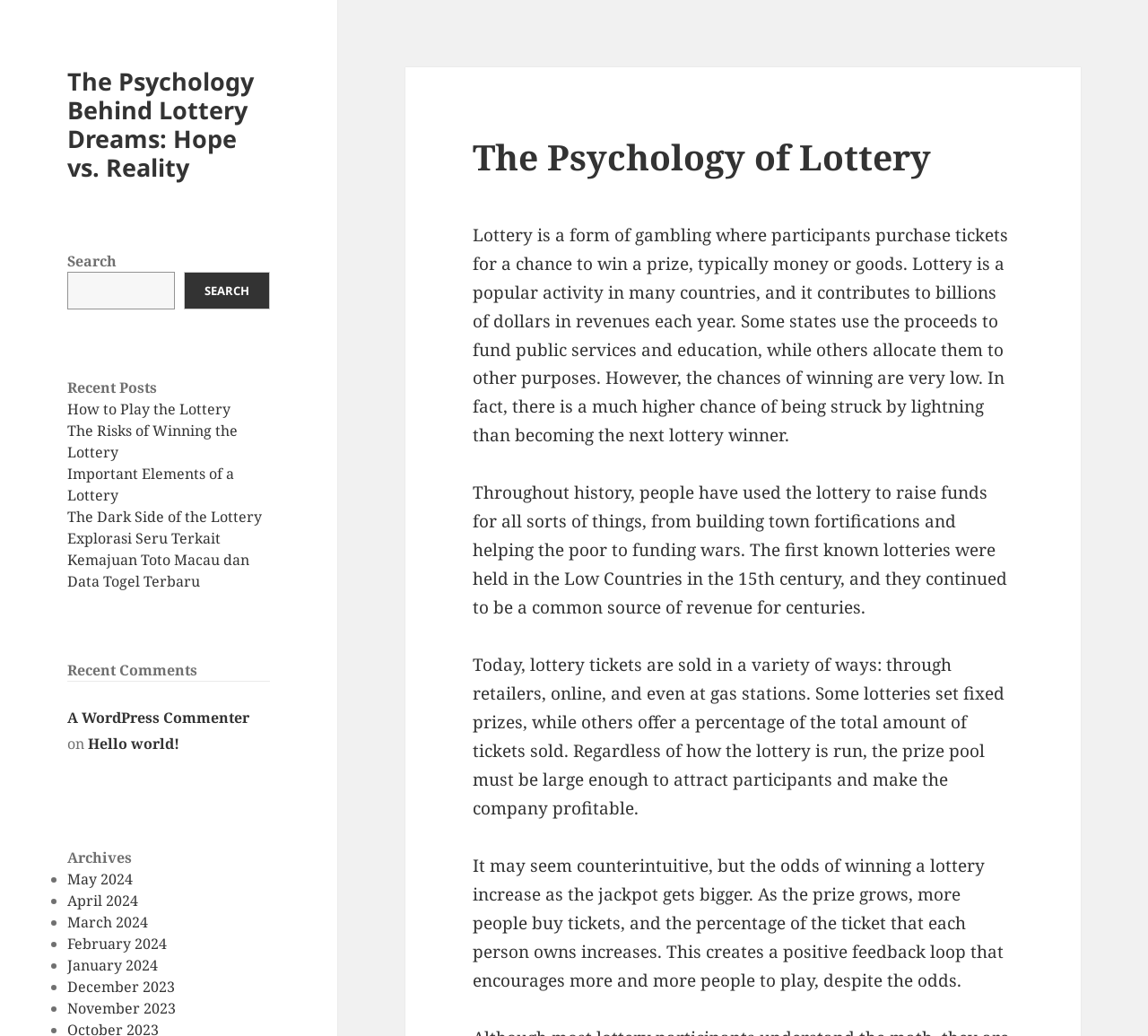What is the topic of the recent posts?
Give a detailed and exhaustive answer to the question.

I inferred this answer by looking at the links under the 'Recent Posts' heading, which all seem to be related to lottery, such as 'How to Play the Lottery' and 'The Risks of Winning the Lottery'.